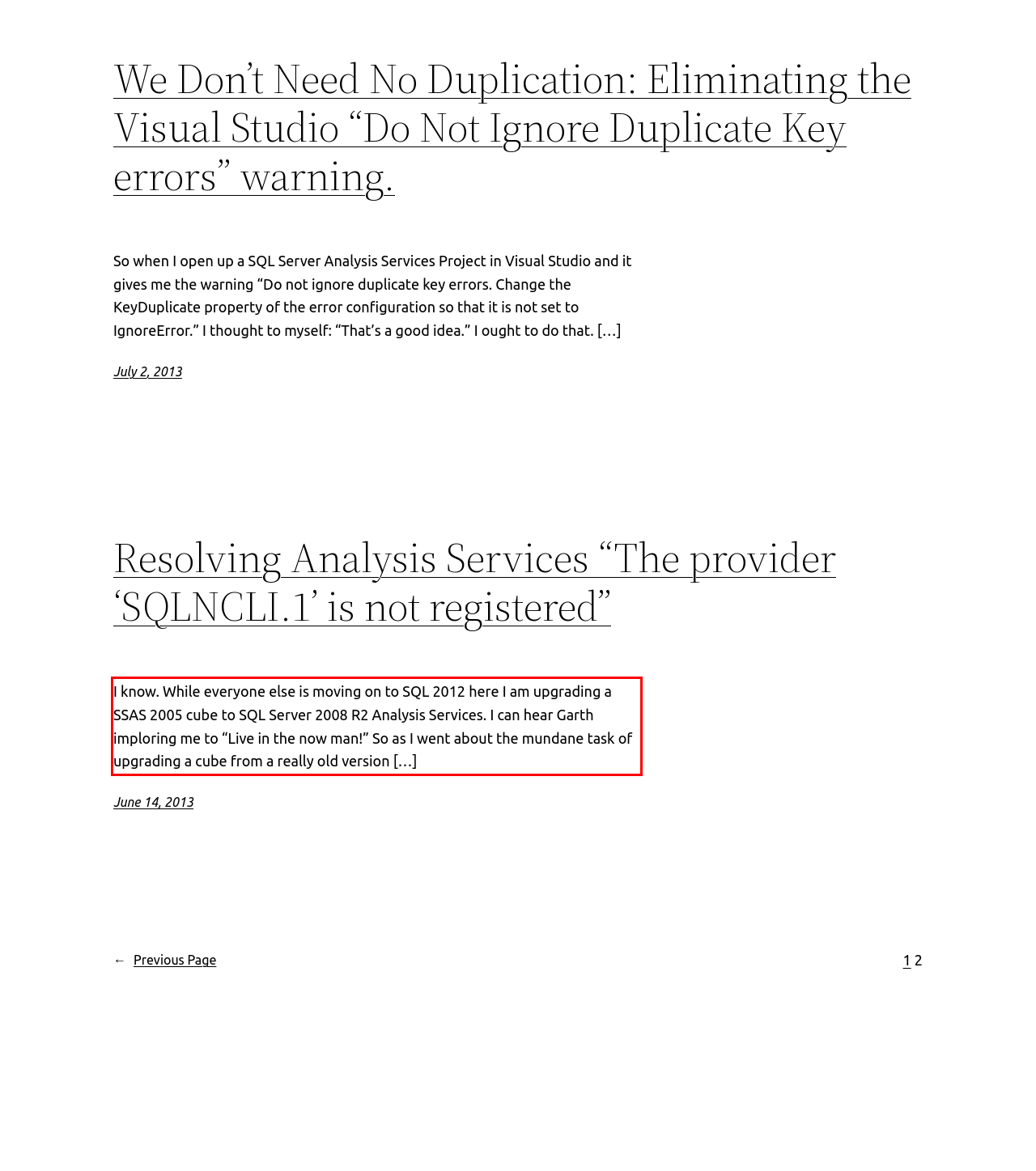You have a screenshot of a webpage, and there is a red bounding box around a UI element. Utilize OCR to extract the text within this red bounding box.

I know. While everyone else is moving on to SQL 2012 here I am upgrading a SSAS 2005 cube to SQL Server 2008 R2 Analysis Services. I can hear Garth imploring me to “Live in the now man!” So as I went about the mundane task of upgrading a cube from a really old version […]